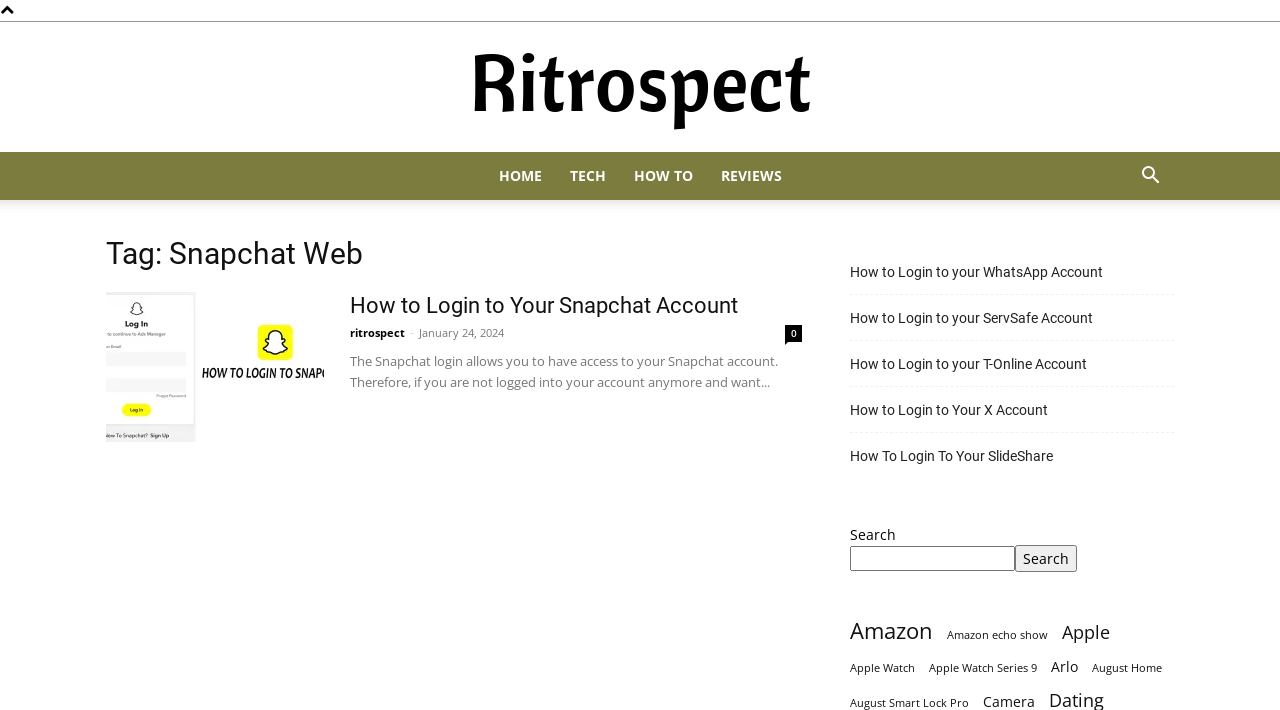How many categories are listed in the 'Browse by Category' section?
Give a single word or phrase as your answer by examining the image.

9